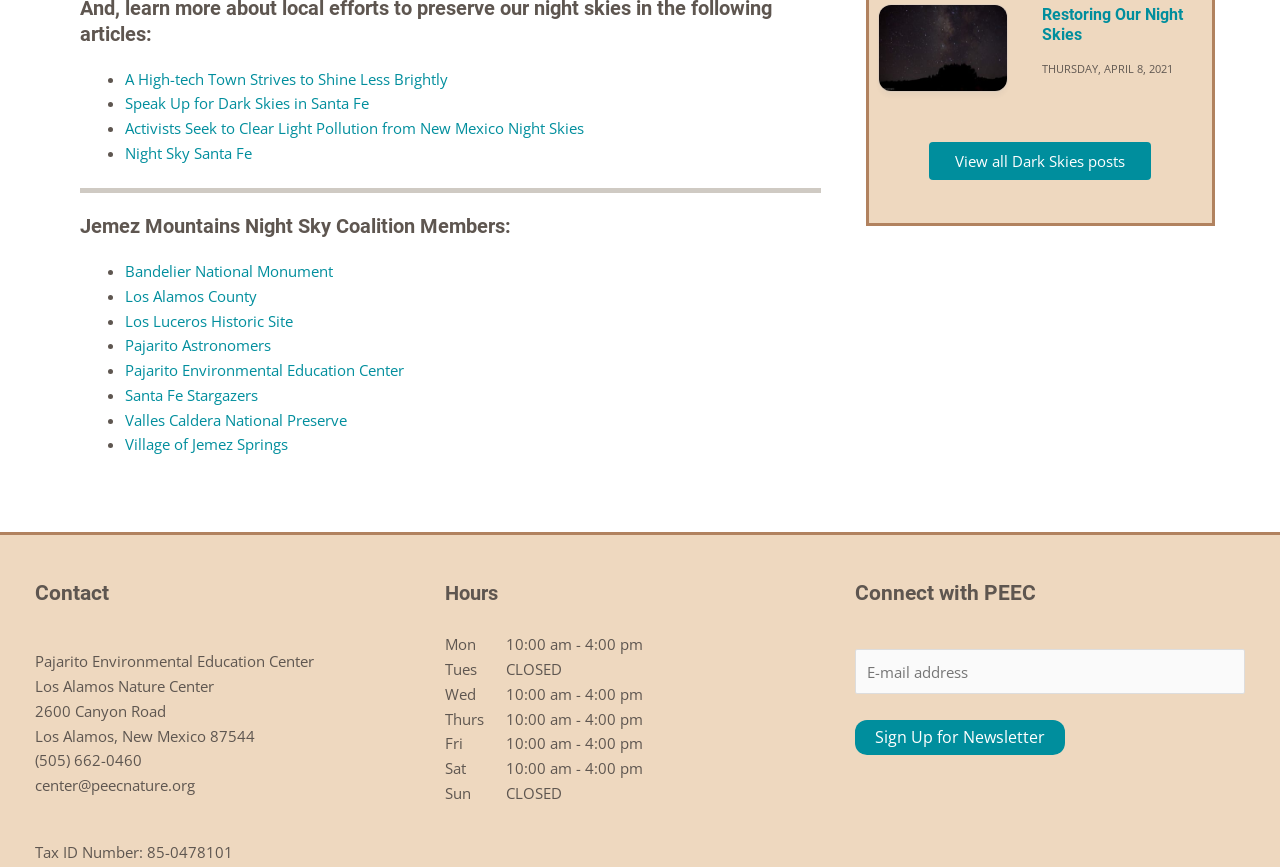Determine the bounding box coordinates of the target area to click to execute the following instruction: "Sign Up for Newsletter."

[0.668, 0.831, 0.832, 0.871]